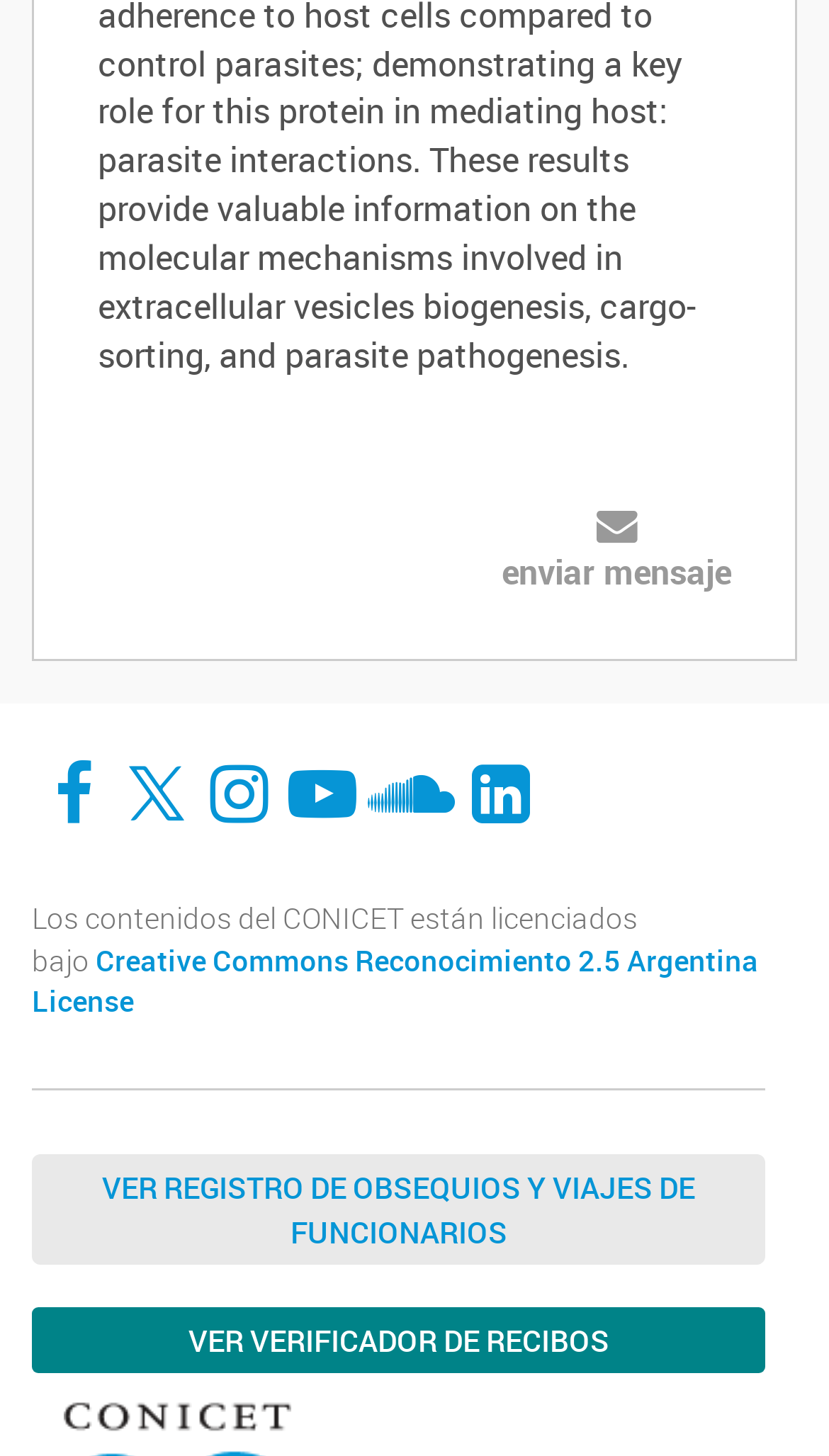What can be verified using the 'VER VERIFICADOR DE RECIBOS' link?
Based on the screenshot, provide your answer in one word or phrase.

Recibos